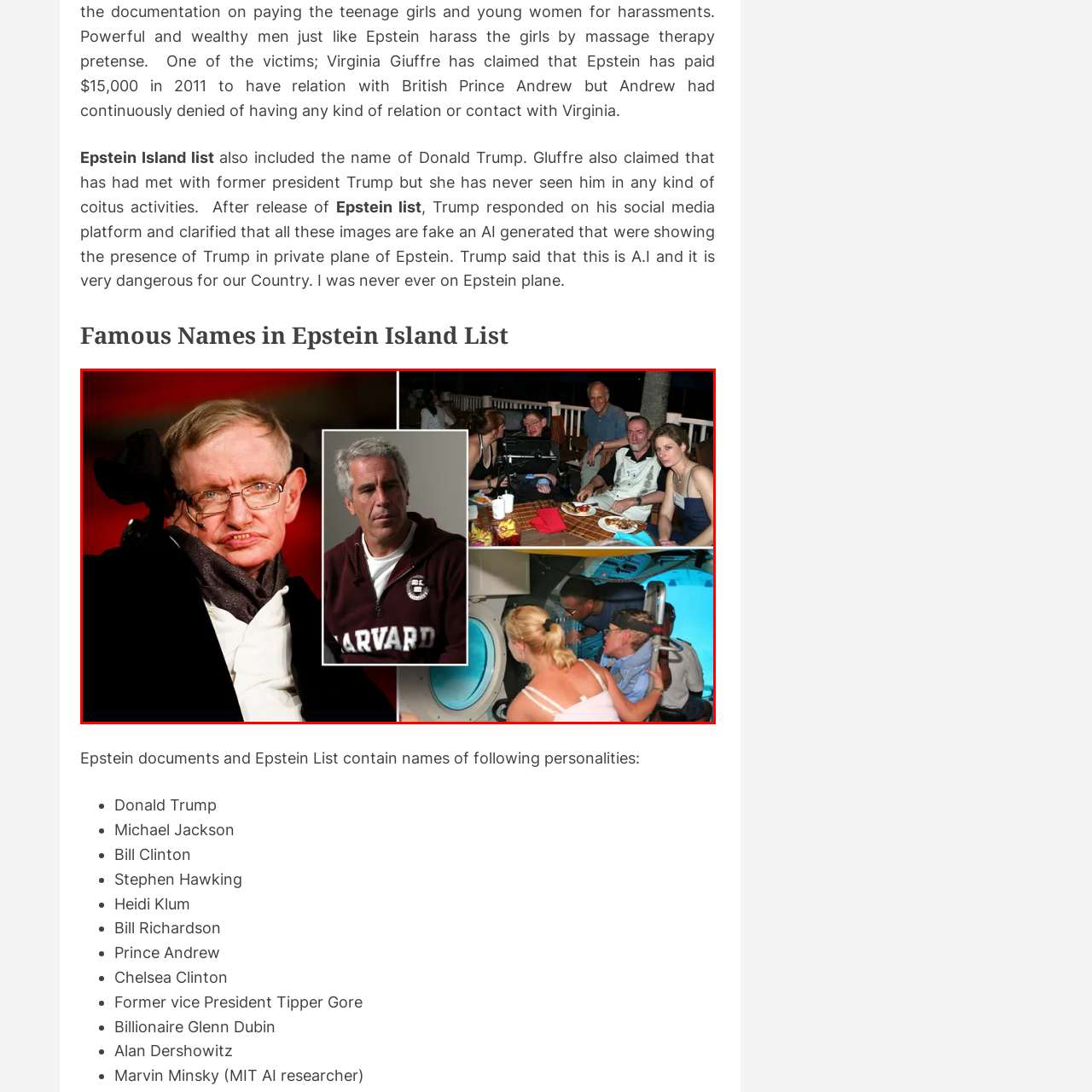Offer a detailed explanation of the image encased within the red boundary.

The image depicts a collage involving notable figures linked to Jeffrey Epstein's controversies. Prominently featured is Stephen Hawking, a renowned theoretical physicist, known for his work on black holes and cosmology. Adjacent to him is Jeffrey Epstein, a financier whose connections to various high-profile individuals have been widely scrutinized. The collage includes scenes suggesting social gatherings, highlighting the complex relationships between these personalities. Below, text notes that the Epstein documents include names of various celebrities and prominent individuals, emphasizing the breadth of his associations, which have drawn significant media attention and public speculation. The image serves as a visual commentary on the intertwining of fame, notoriety, and the legal repercussions stemming from Epstein's actions.